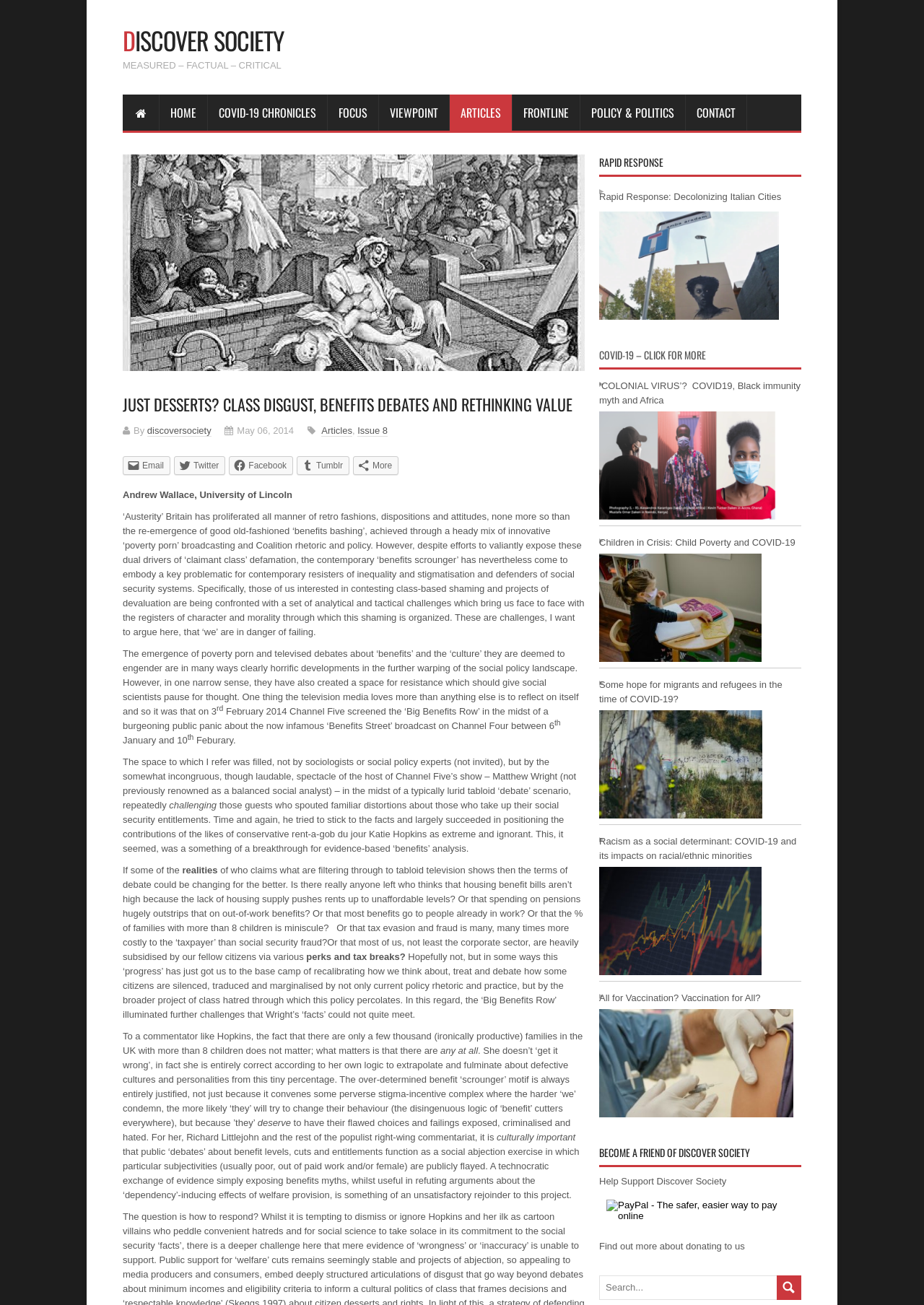Bounding box coordinates should be in the format (top-left x, top-left y, bottom-right x, bottom-right y) and all values should be floating point numbers between 0 and 1. Determine the bounding box coordinate for the UI element described as: Issue 8

[0.387, 0.325, 0.42, 0.334]